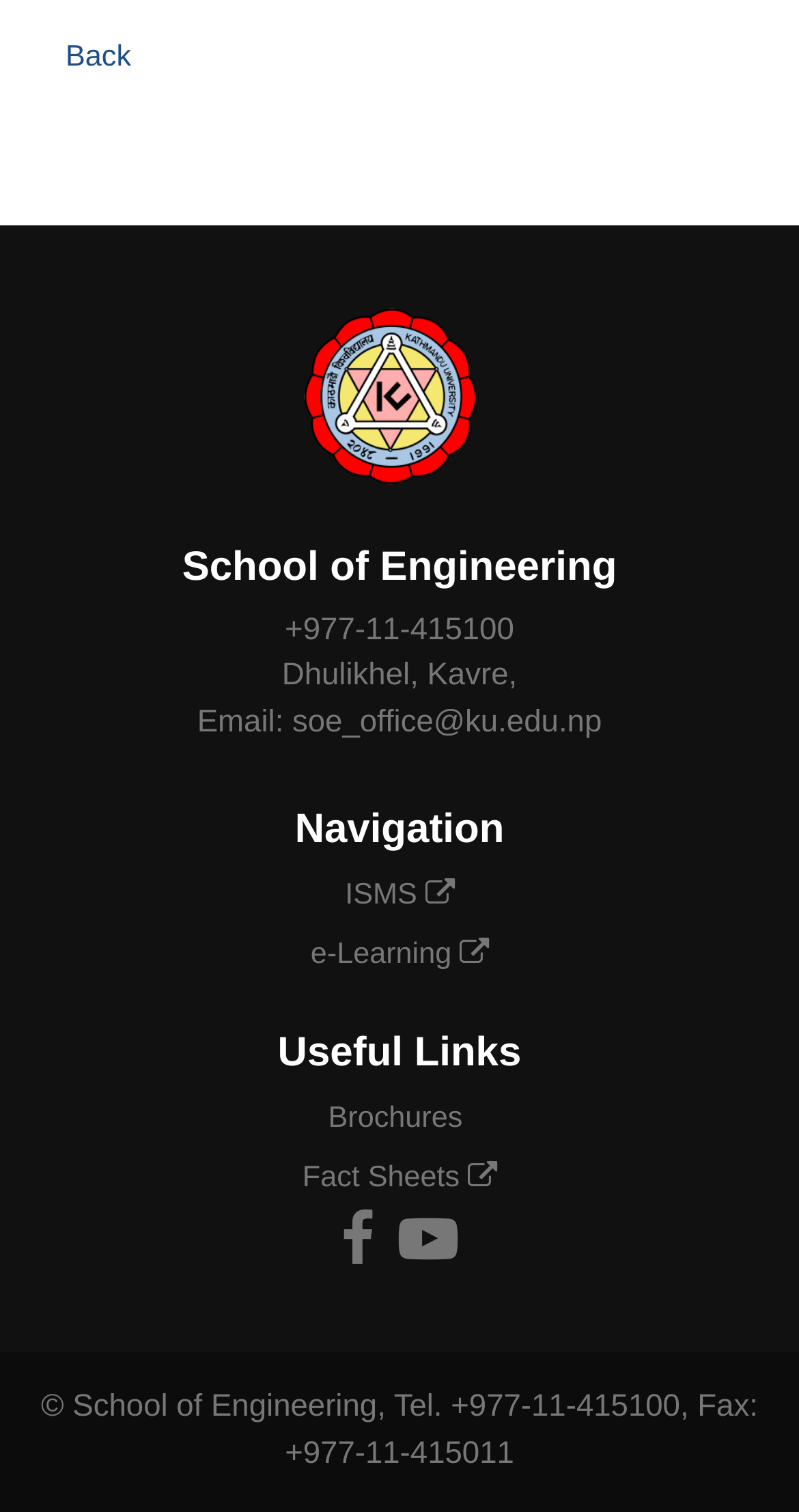Pinpoint the bounding box coordinates of the area that should be clicked to complete the following instruction: "go to Kathmandu University". The coordinates must be given as four float numbers between 0 and 1, i.e., [left, top, right, bottom].

[0.349, 0.193, 0.651, 0.331]